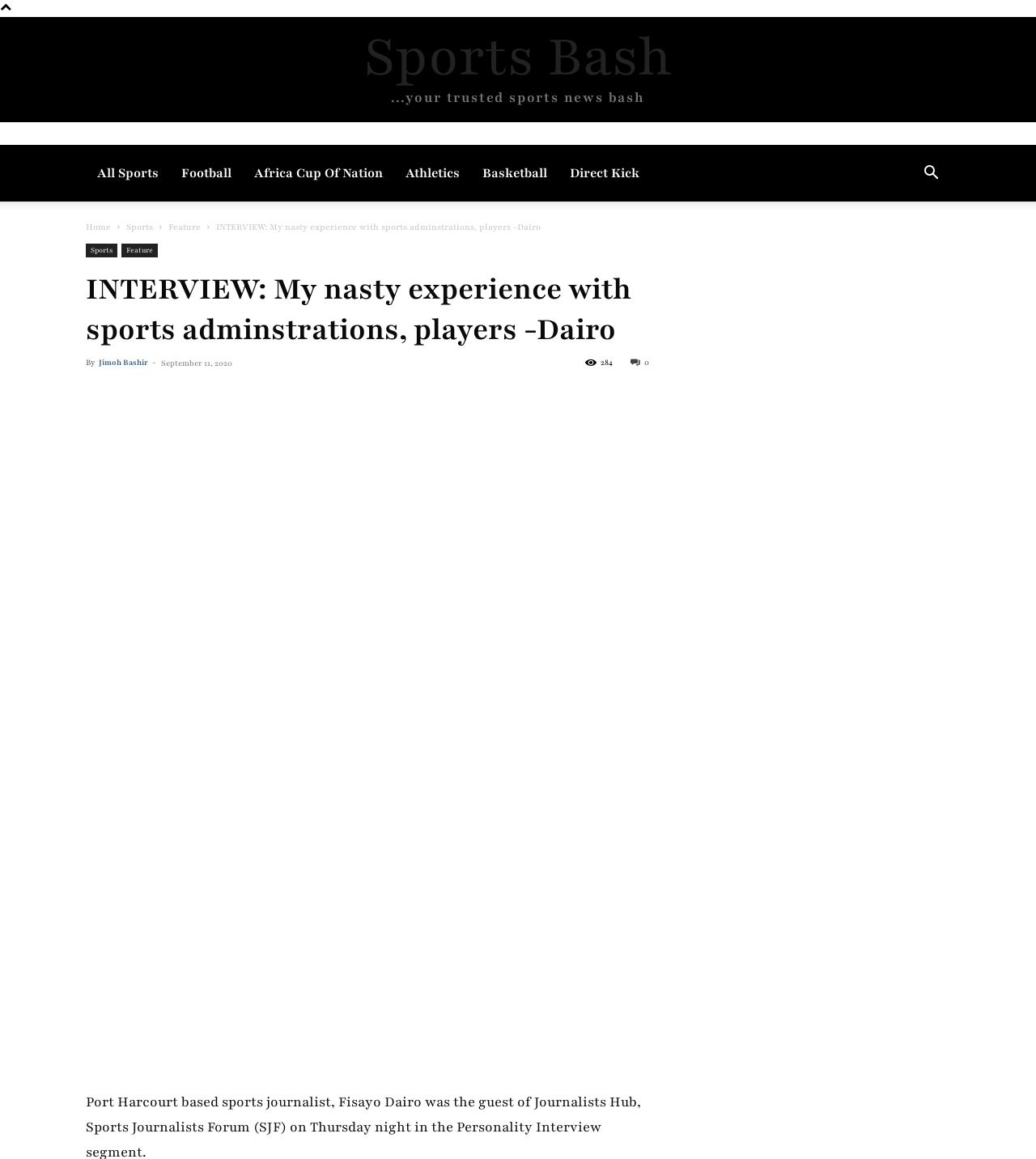Please locate the bounding box coordinates of the element that should be clicked to complete the given instruction: "View the article posted by Jimoh Bashir".

[0.095, 0.308, 0.143, 0.317]